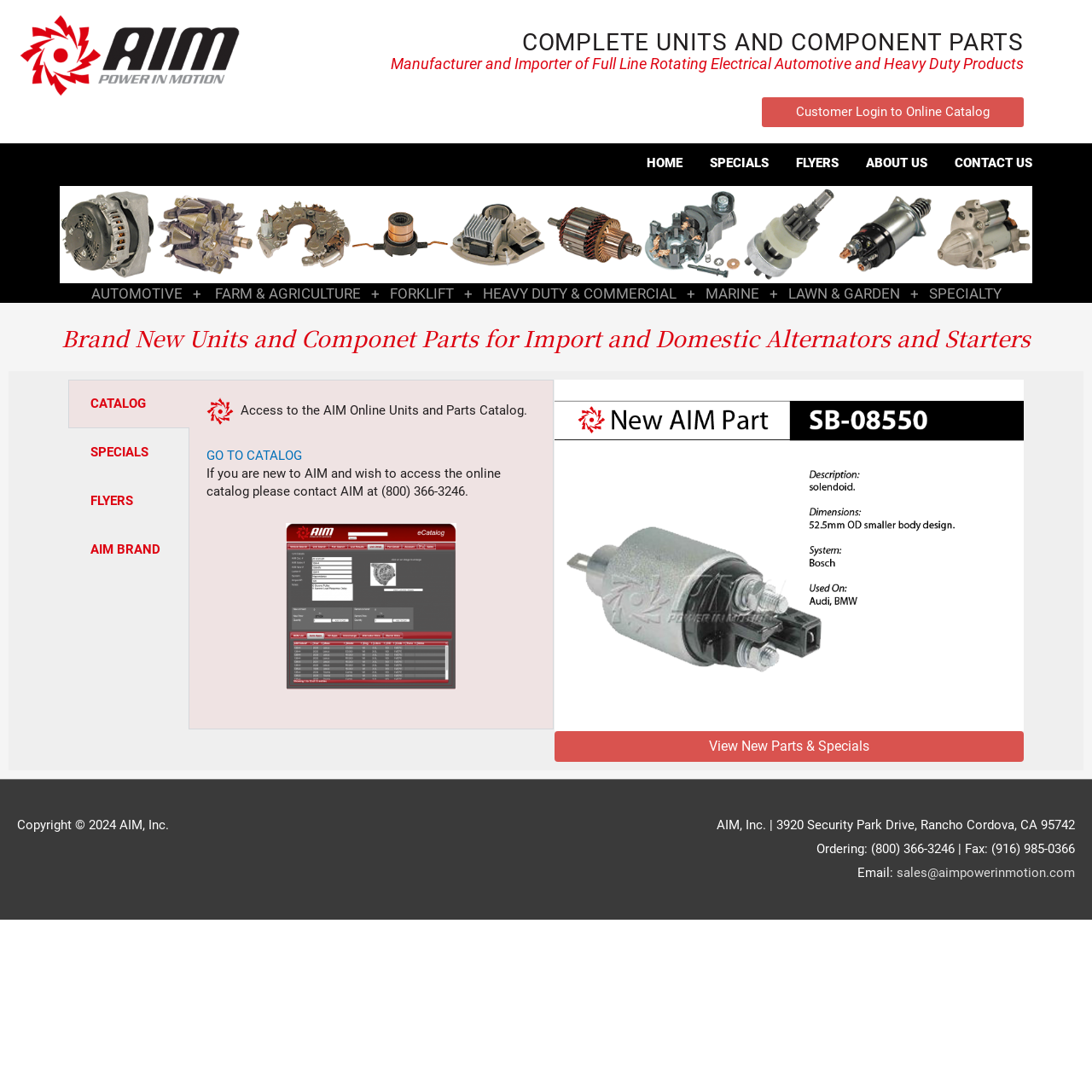Using a single word or phrase, answer the following question: 
What is the phone number for ordering?

(800) 366-3246